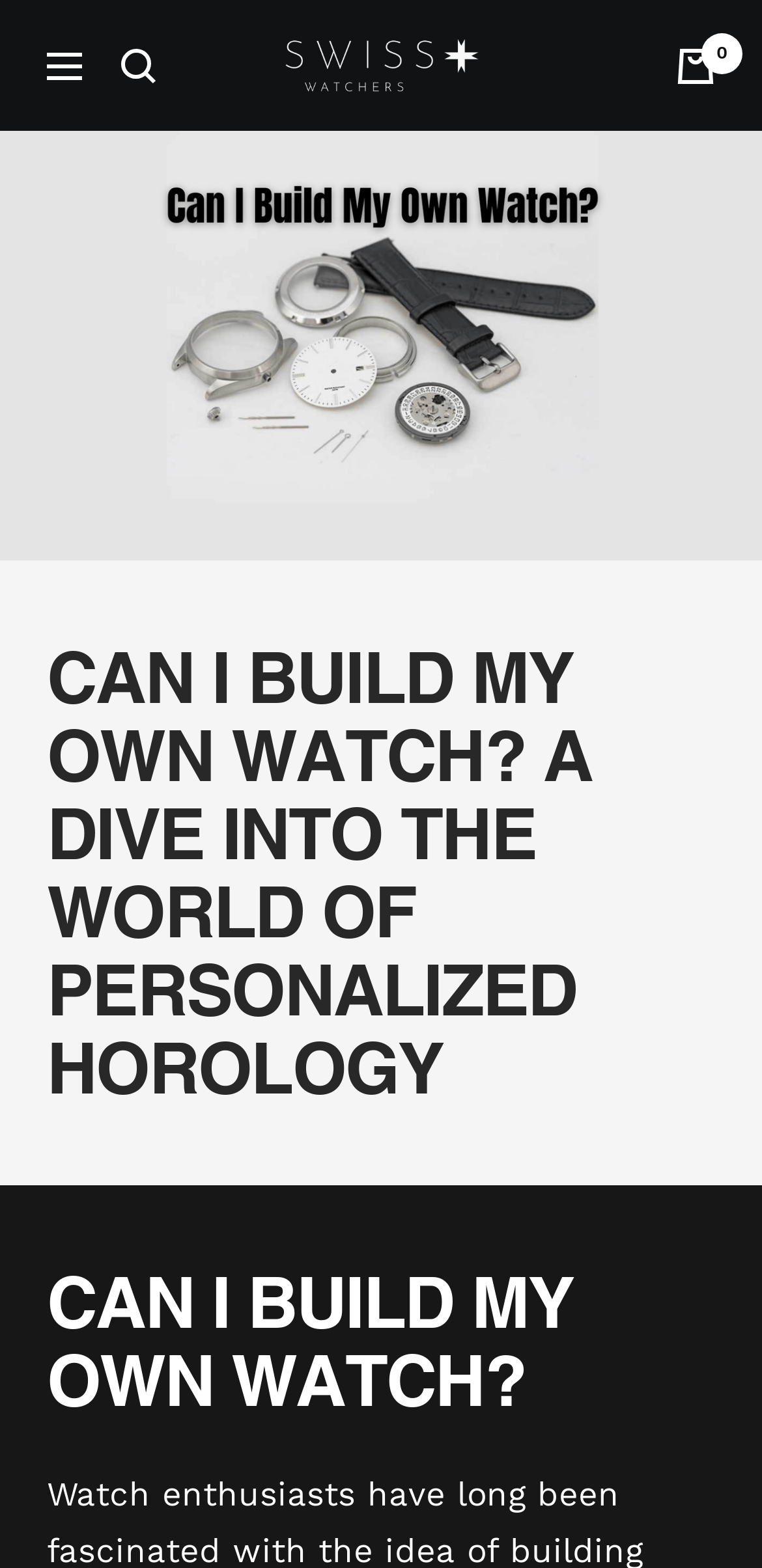Determine the bounding box coordinates for the HTML element described here: "title="Search"".

None